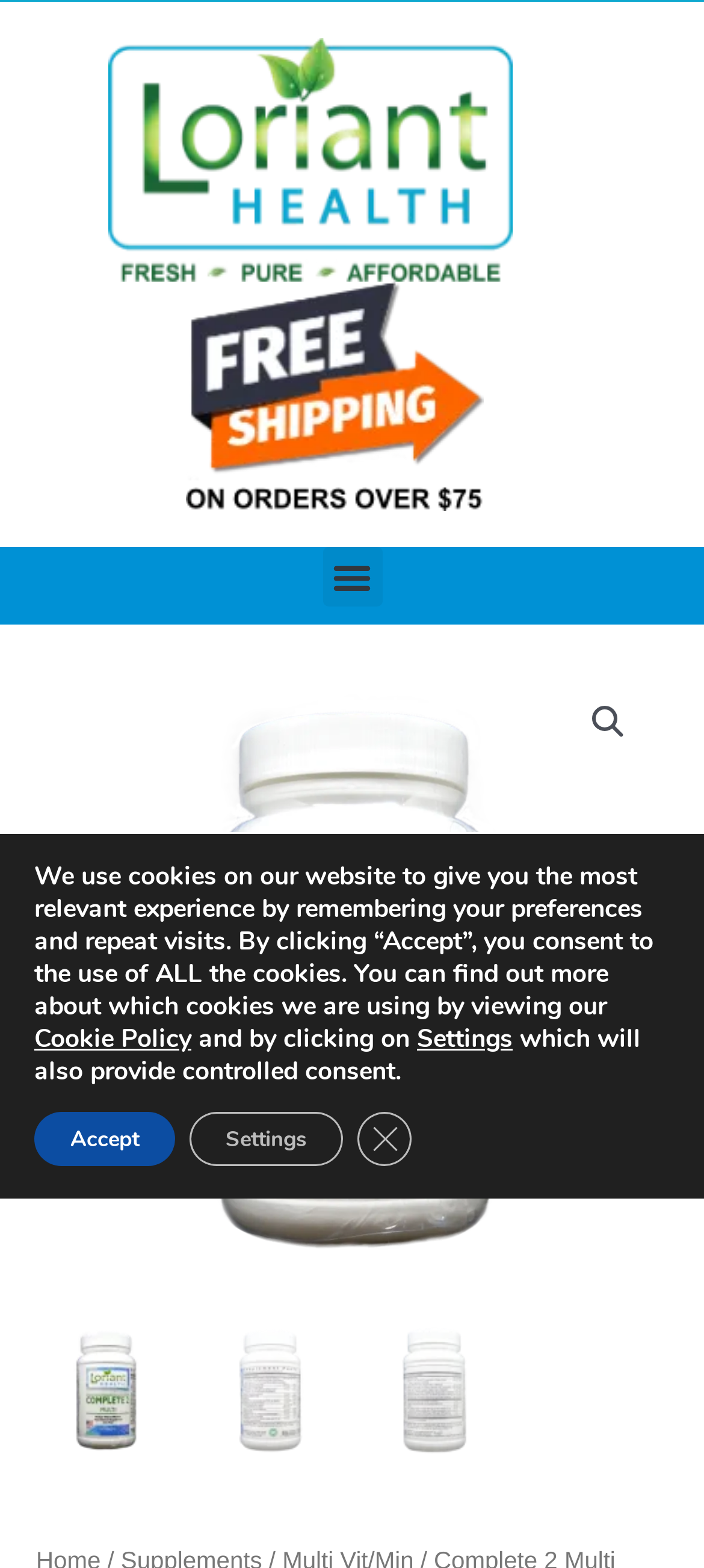What is the purpose of the button 'Accept'?
Refer to the image and offer an in-depth and detailed answer to the question.

I analyzed the context of the button 'Accept' and found that it is part of the GDPR cookie banner, which mentions consenting to the use of cookies. Therefore, the purpose of the button is to consent to cookies.